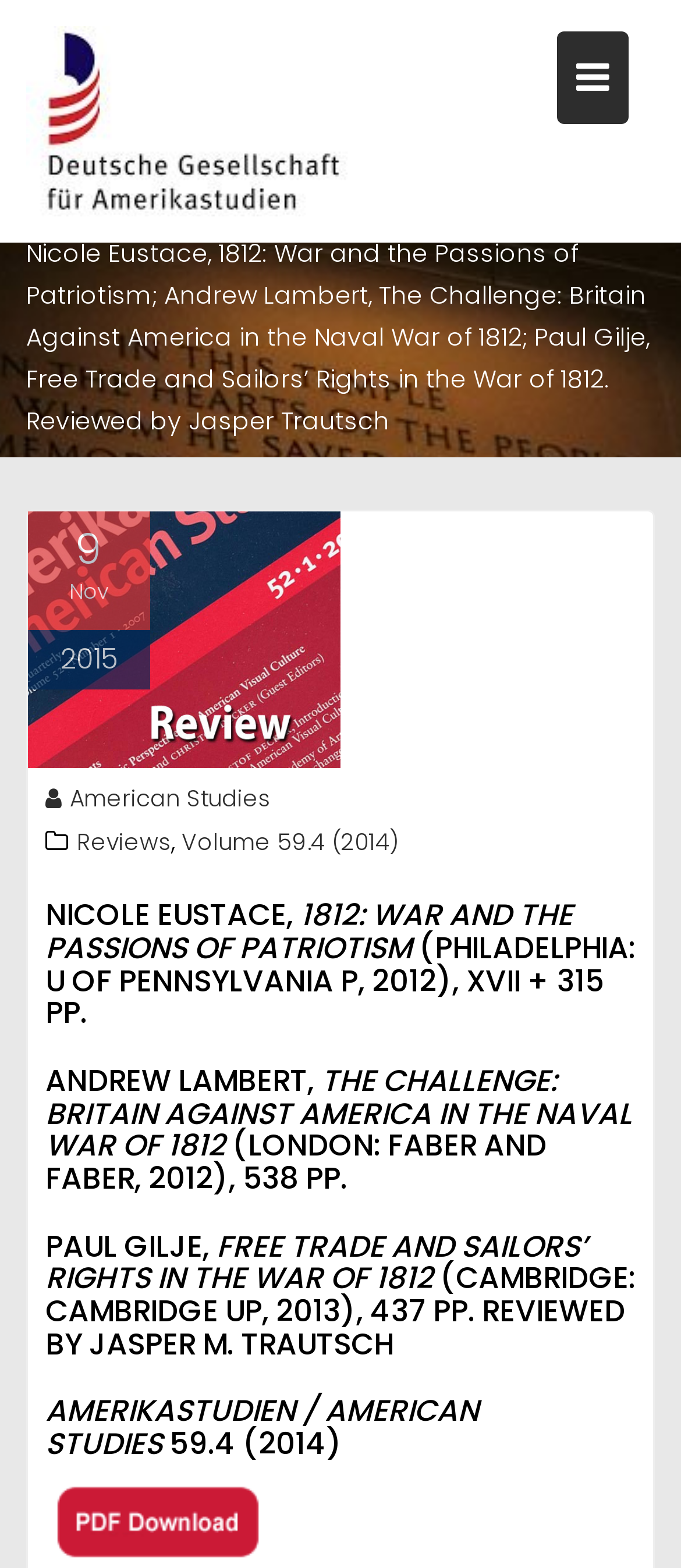Give a one-word or short-phrase answer to the following question: 
What is the date of the review?

9 Nov 2015